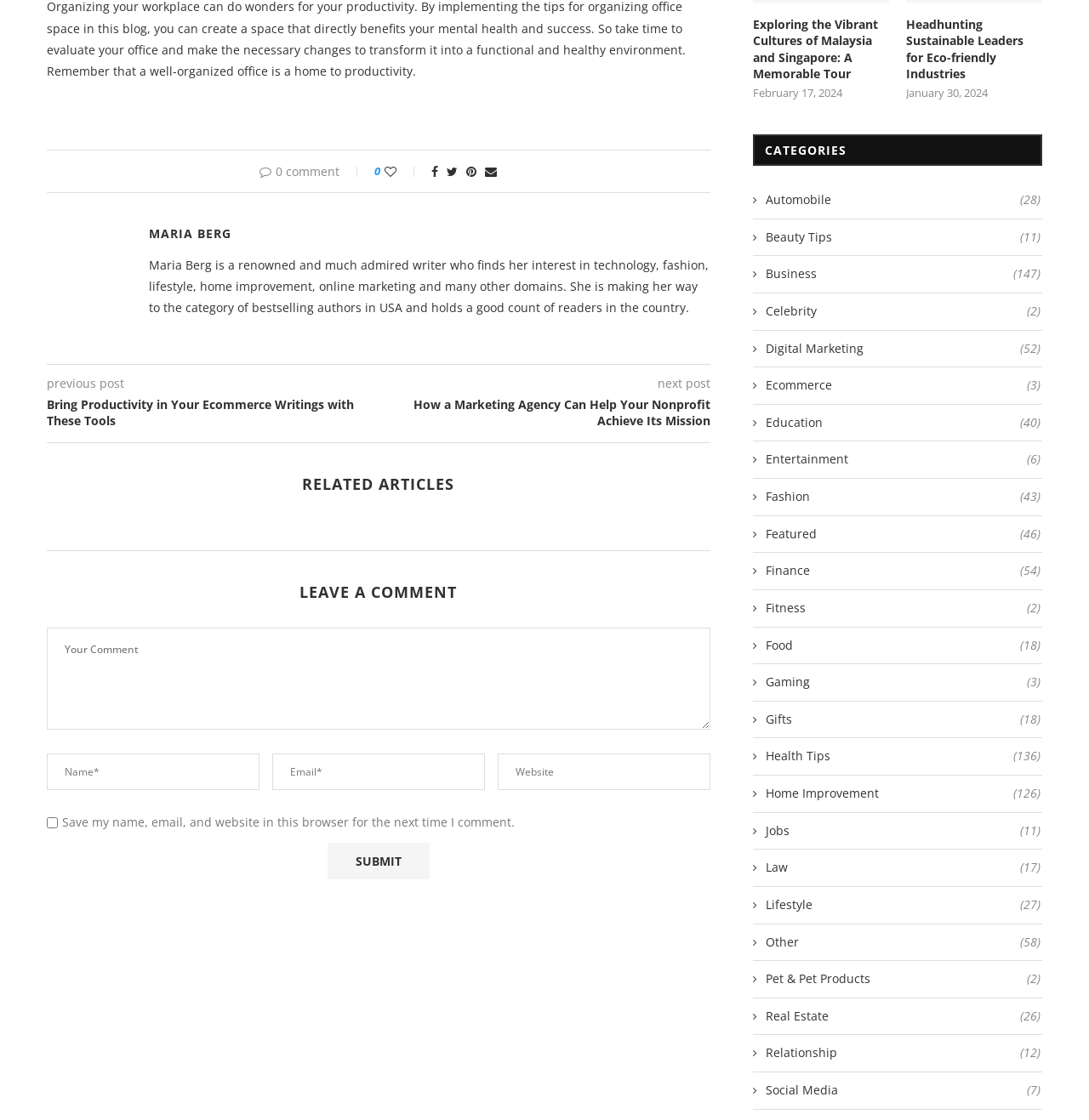What is the topic of the related article?
Respond to the question with a single word or phrase according to the image.

Exploring the Vibrant Cultures of Malaysia and Singapore: A Memorable Tour